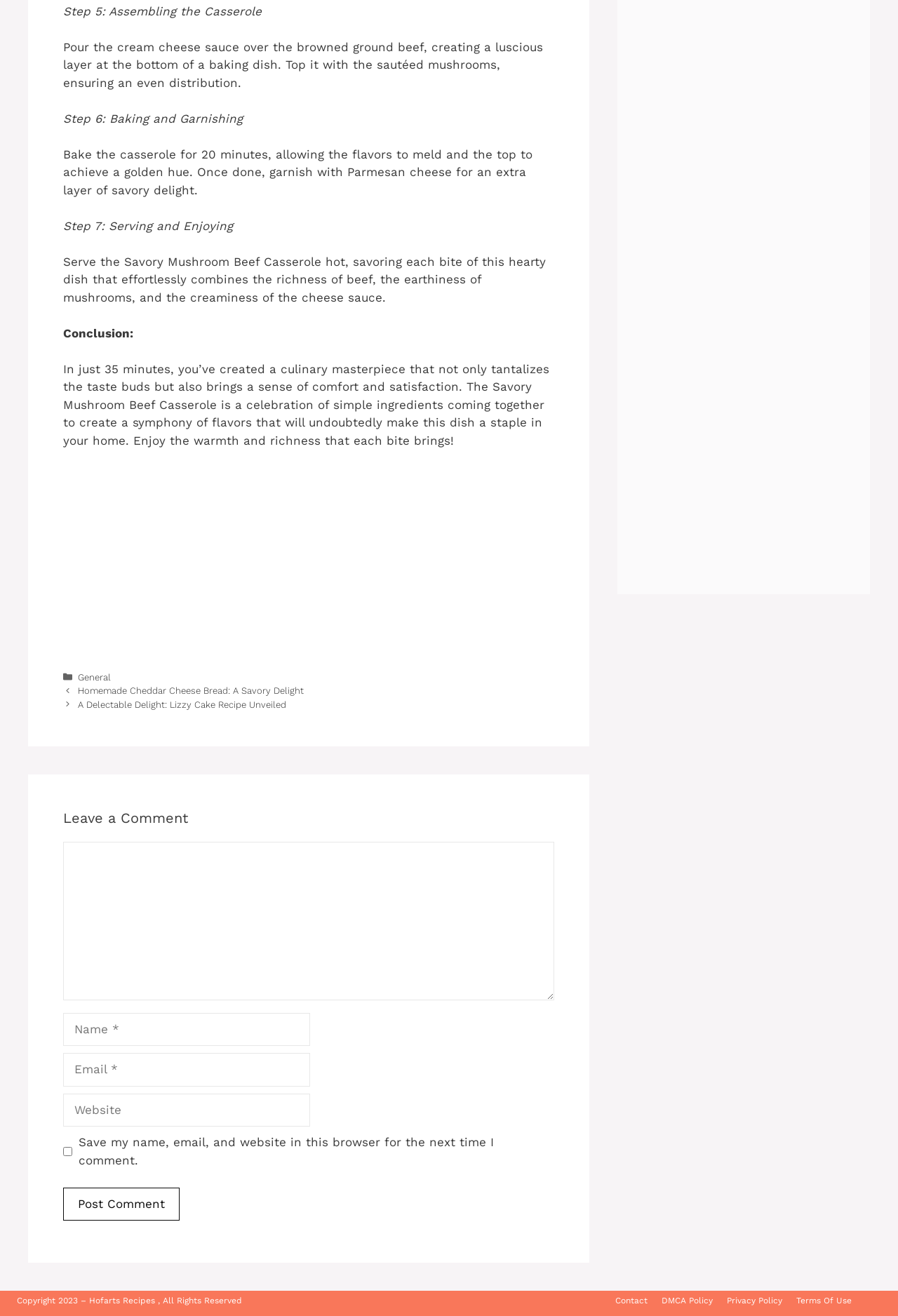Please locate the clickable area by providing the bounding box coordinates to follow this instruction: "View BUSINESS category".

None